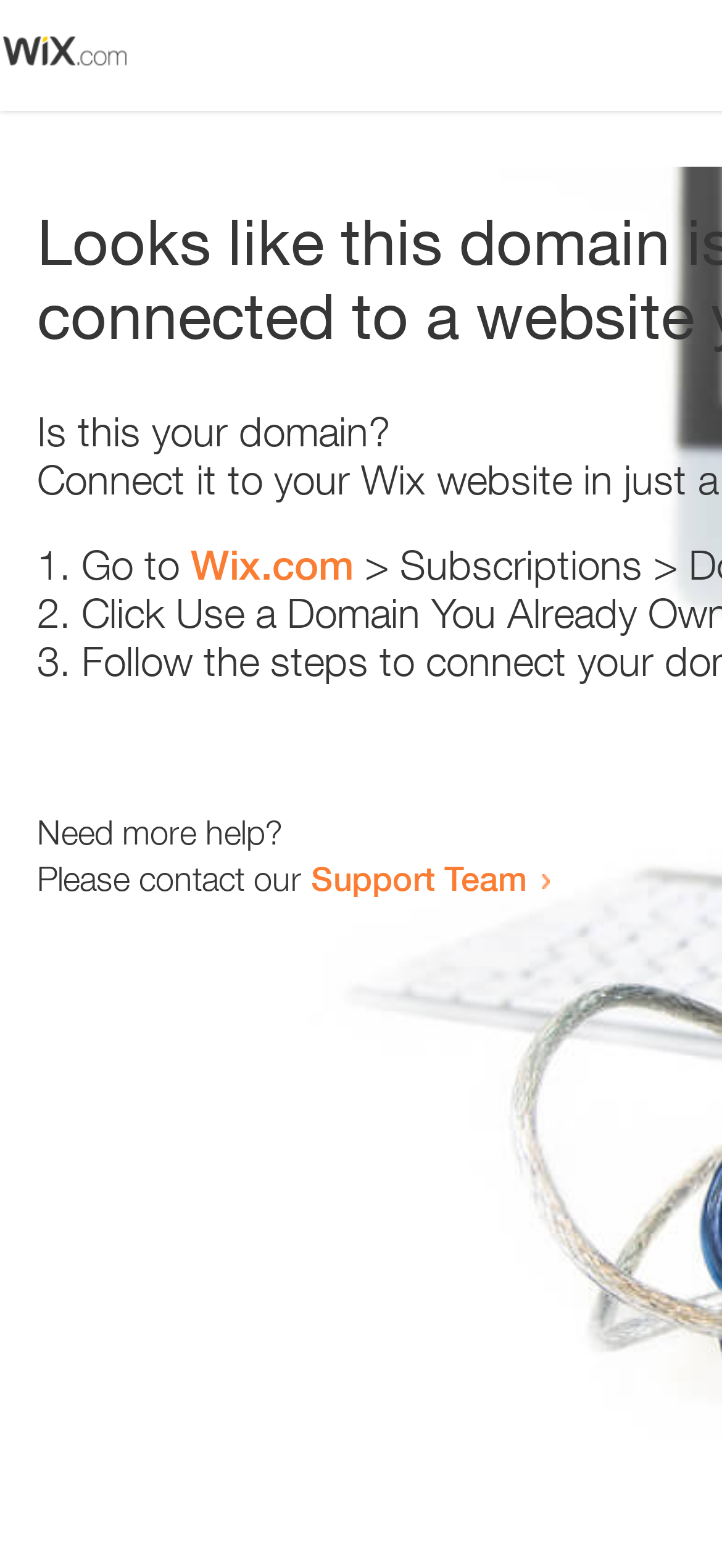Give a one-word or one-phrase response to the question:
What is the domain being referred to?

Wix.com